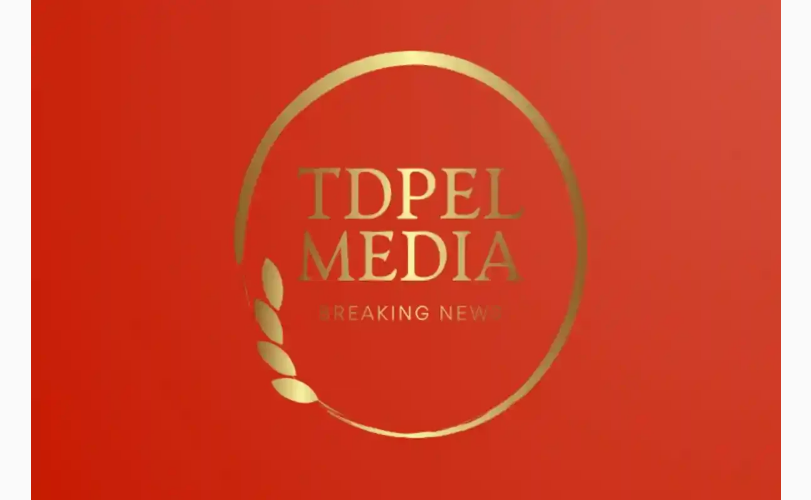What is the color of the text 'TDPel MEDIA'?
Please answer using one word or phrase, based on the screenshot.

Gold